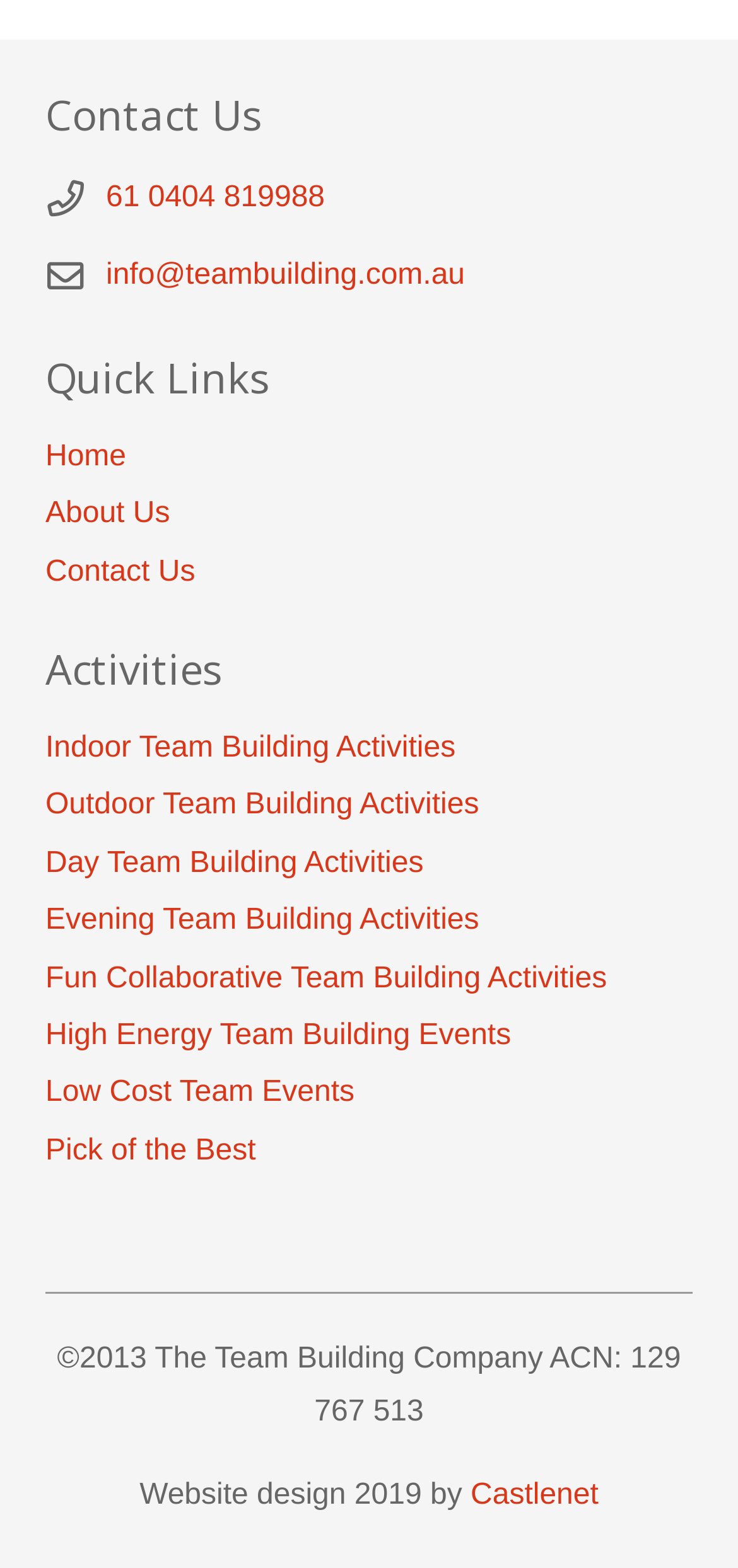Please analyze the image and provide a thorough answer to the question:
What is the phone number for contact?

I found the phone number by looking at the links under the 'Contact Us' heading, and the phone number is explicitly stated as '61 0404 819988'.